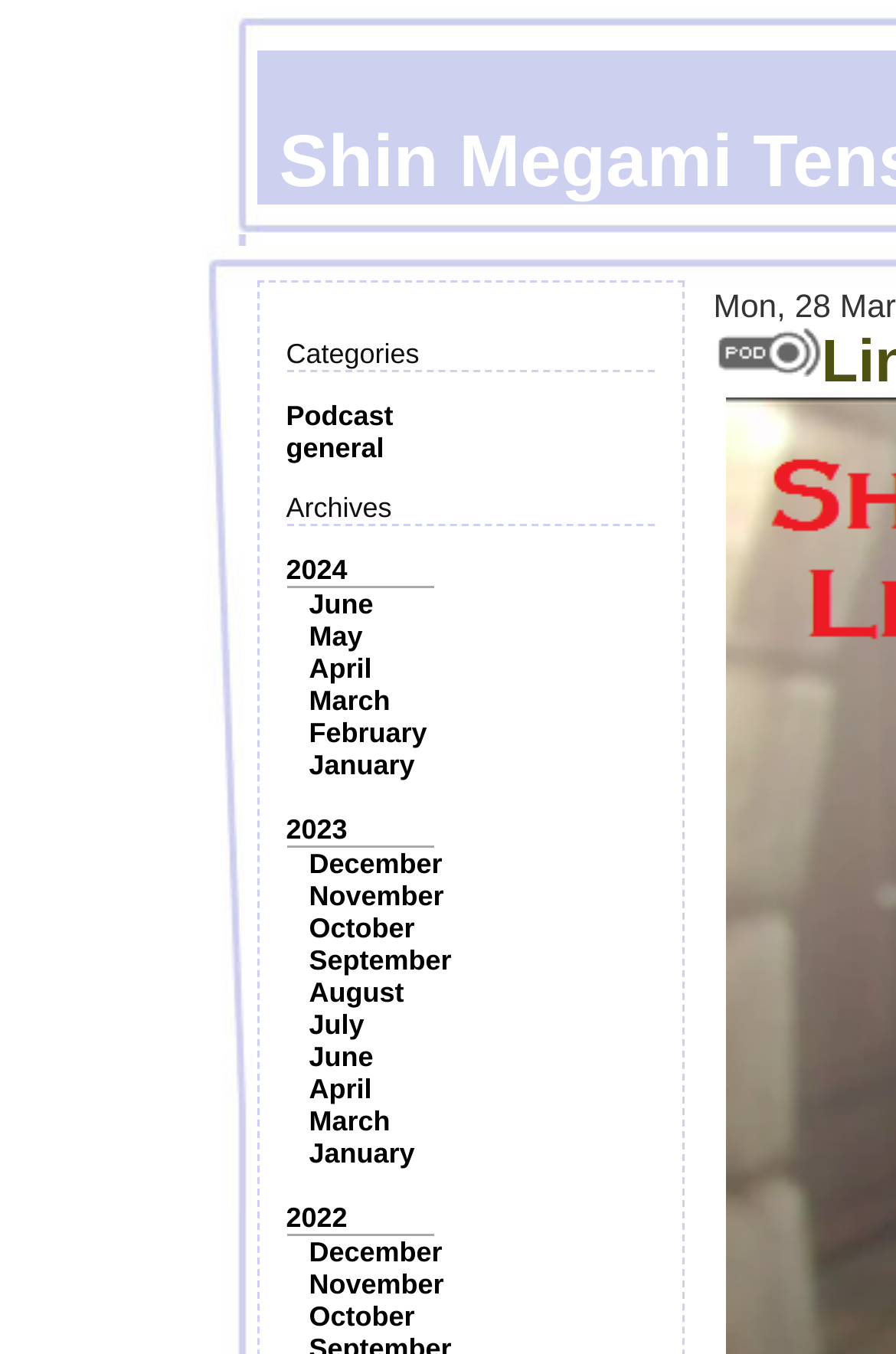Find the bounding box coordinates for the area you need to click to carry out the instruction: "View archives". The coordinates should be four float numbers between 0 and 1, indicated as [left, top, right, bottom].

[0.319, 0.363, 0.437, 0.387]